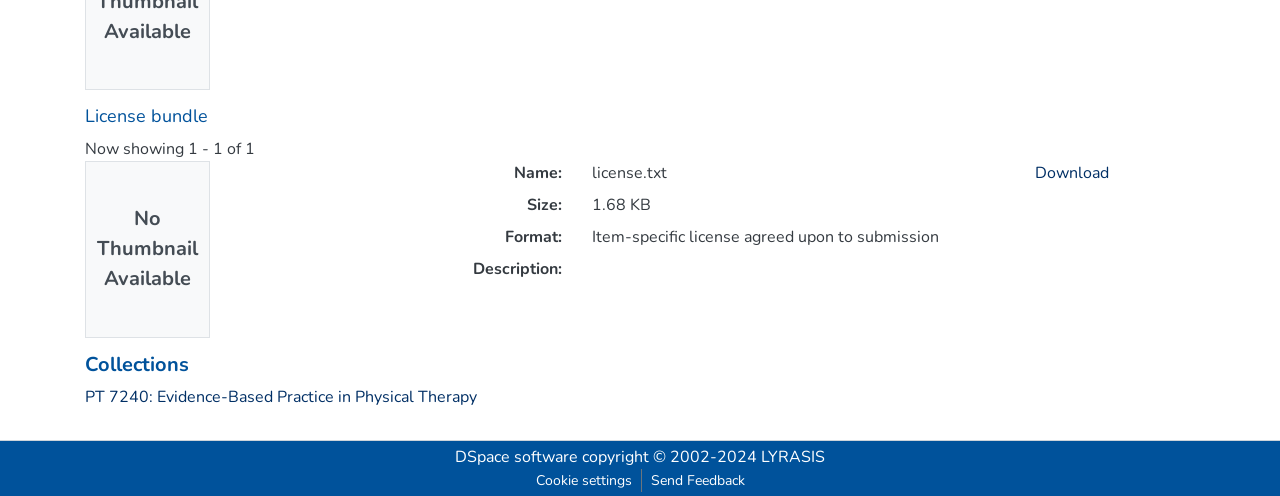With reference to the image, please provide a detailed answer to the following question: What is the size of the license bundle?

The question can be answered by looking at the description list detail element which contains the text '1.68 KB' and is associated with the term 'Size:'.